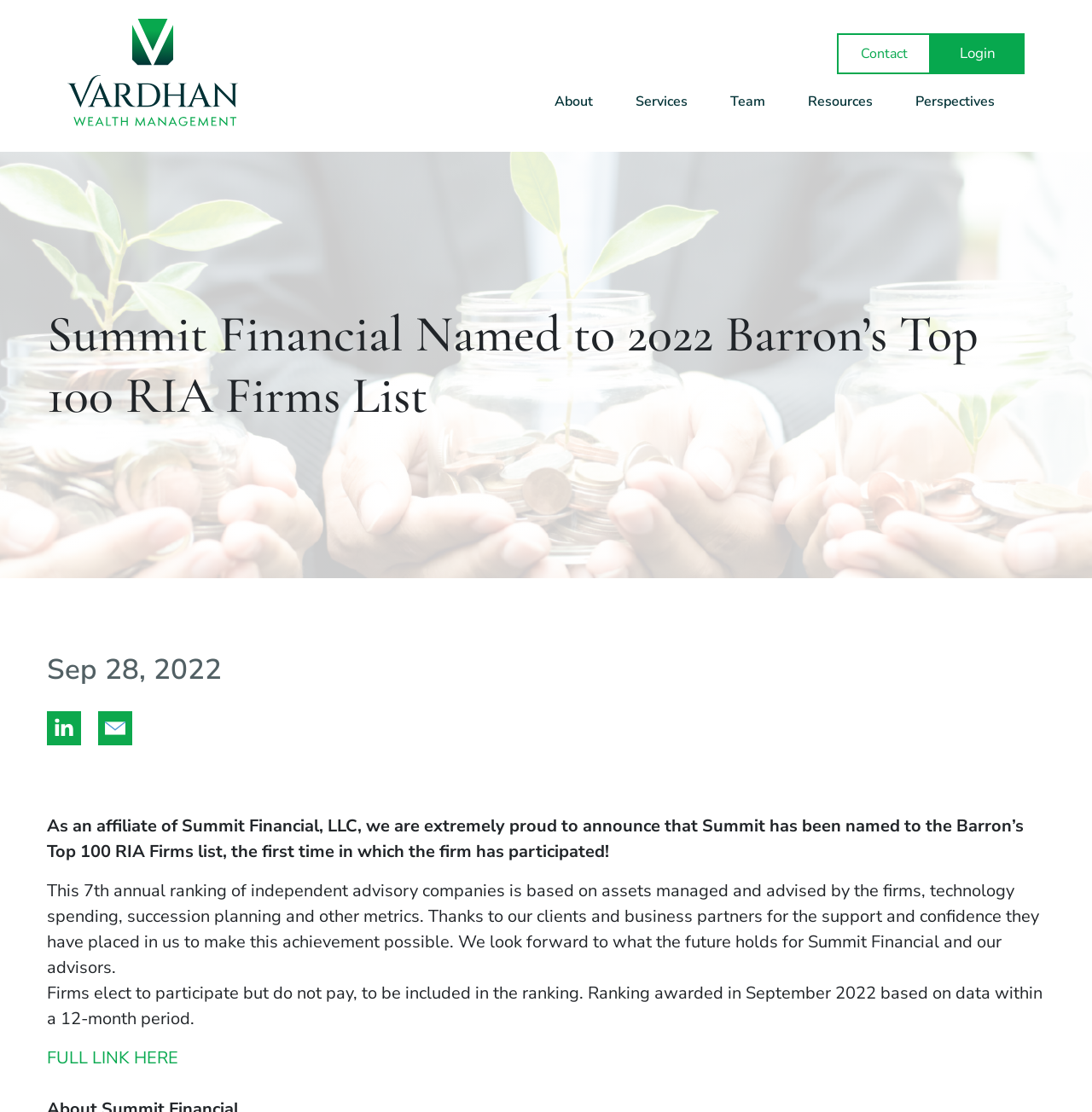When was the ranking awarded?
Carefully analyze the image and provide a detailed answer to the question.

According to the webpage, the ranking was awarded in September 2022 based on data within a 12-month period, as mentioned in the text 'Ranking awarded in September 2022 based on data within a 12-month period'.